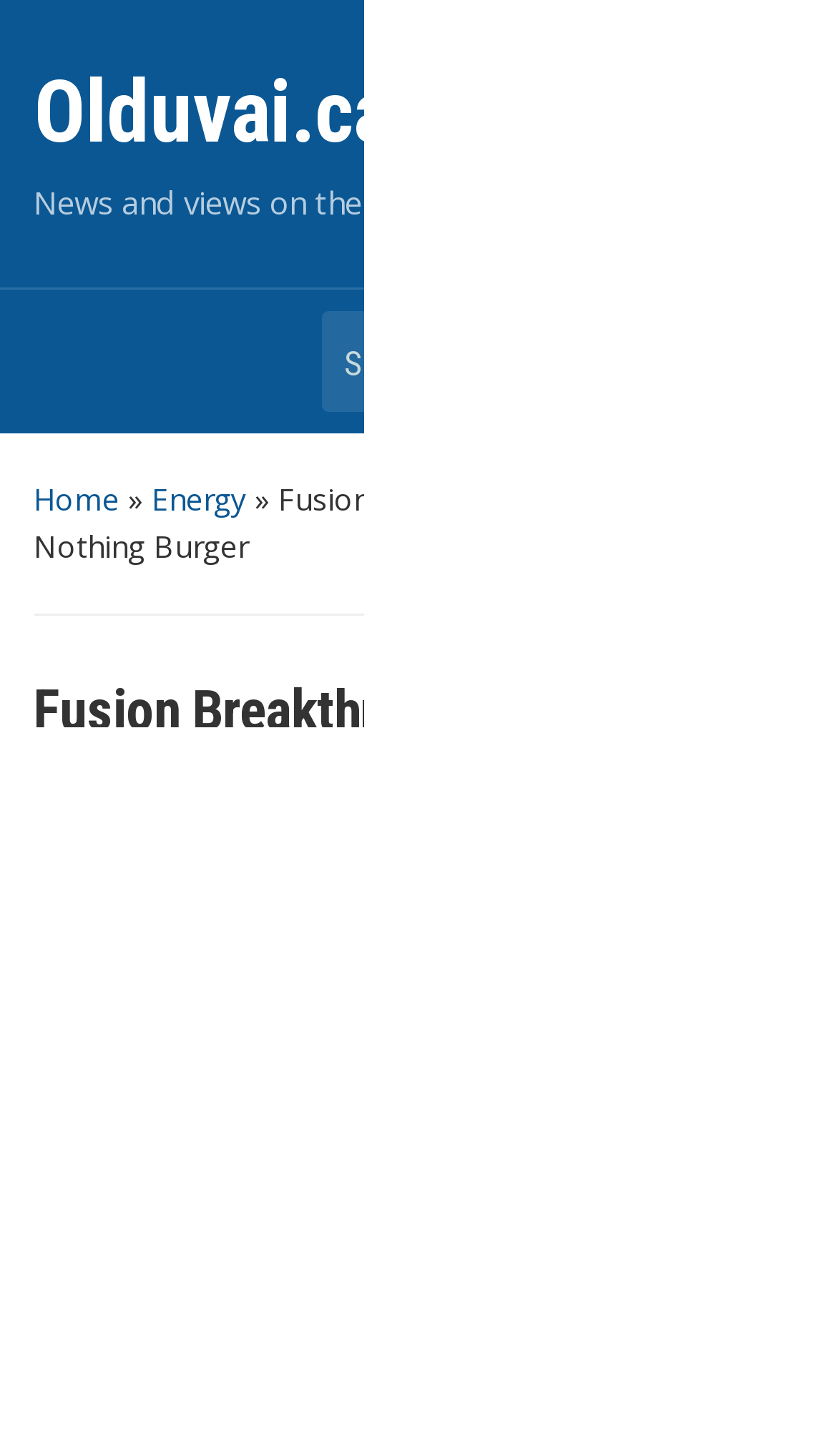Detail the various sections and features of the webpage.

The webpage is about an article titled "Fusion Breakthrough is a Nuclear Nothing Burger" on the website Olduvai.ca. At the top, there is a heading with the website's name, "Olduvai.ca", which is also a link. Below it, there is a tagline that reads "News and views on the coming collapse". 

On the top right, there is a search bar with a label "Search" and a button to submit the search query. 

The main content of the webpage is the article, which has a heading with the same title as the webpage. The article's author is credited as "olduvai" and is categorized under "Energy" and "Liberty". The article was published on December 15, 2022. 

There are also navigation links at the top, including "Home" and "Energy", which are separated by a "»" symbol.